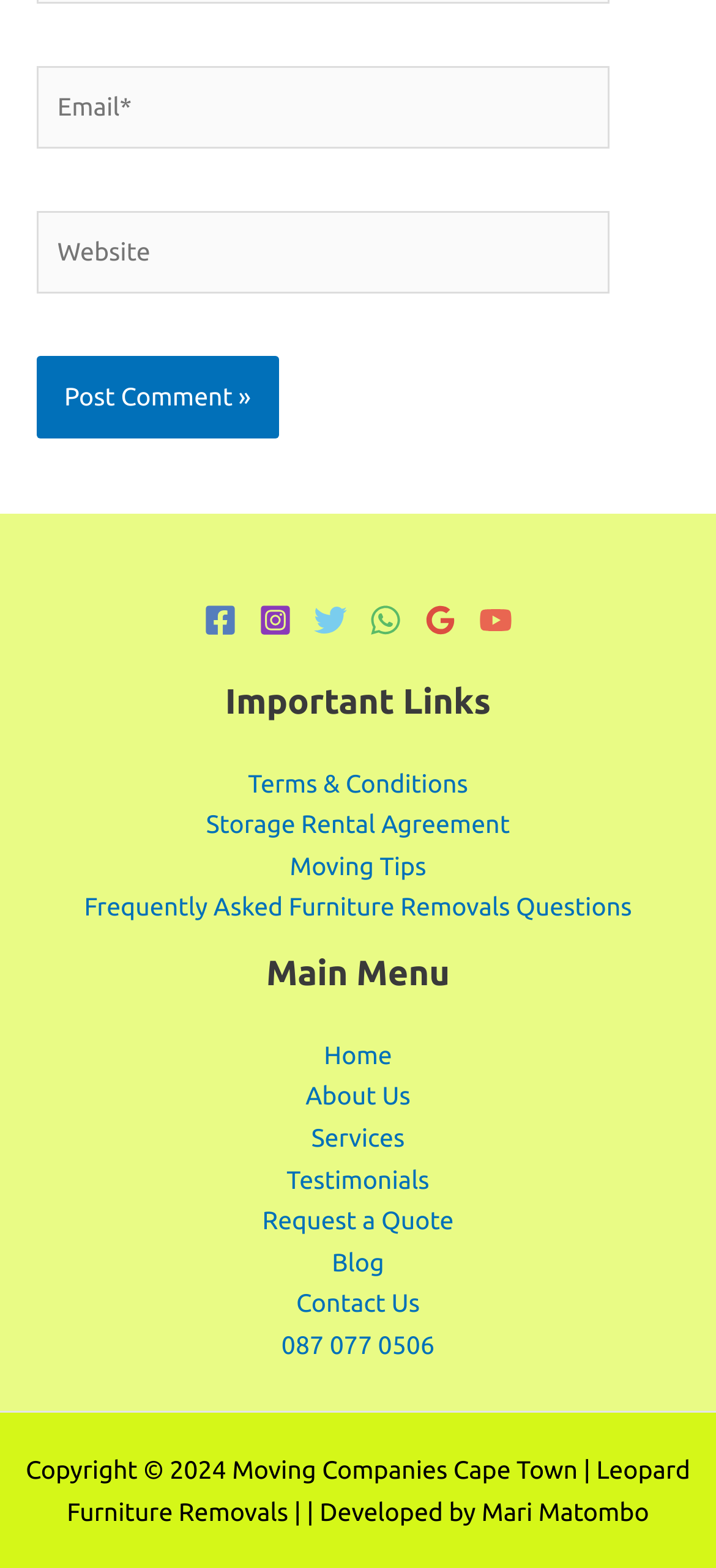What is the name of the company mentioned in the footer?
Can you provide a detailed and comprehensive answer to the question?

The footer section of the webpage mentions 'Copyright © 2024 Moving Companies Cape Town | Leopard Furniture Removals', indicating that the company's name is Leopard Furniture Removals.